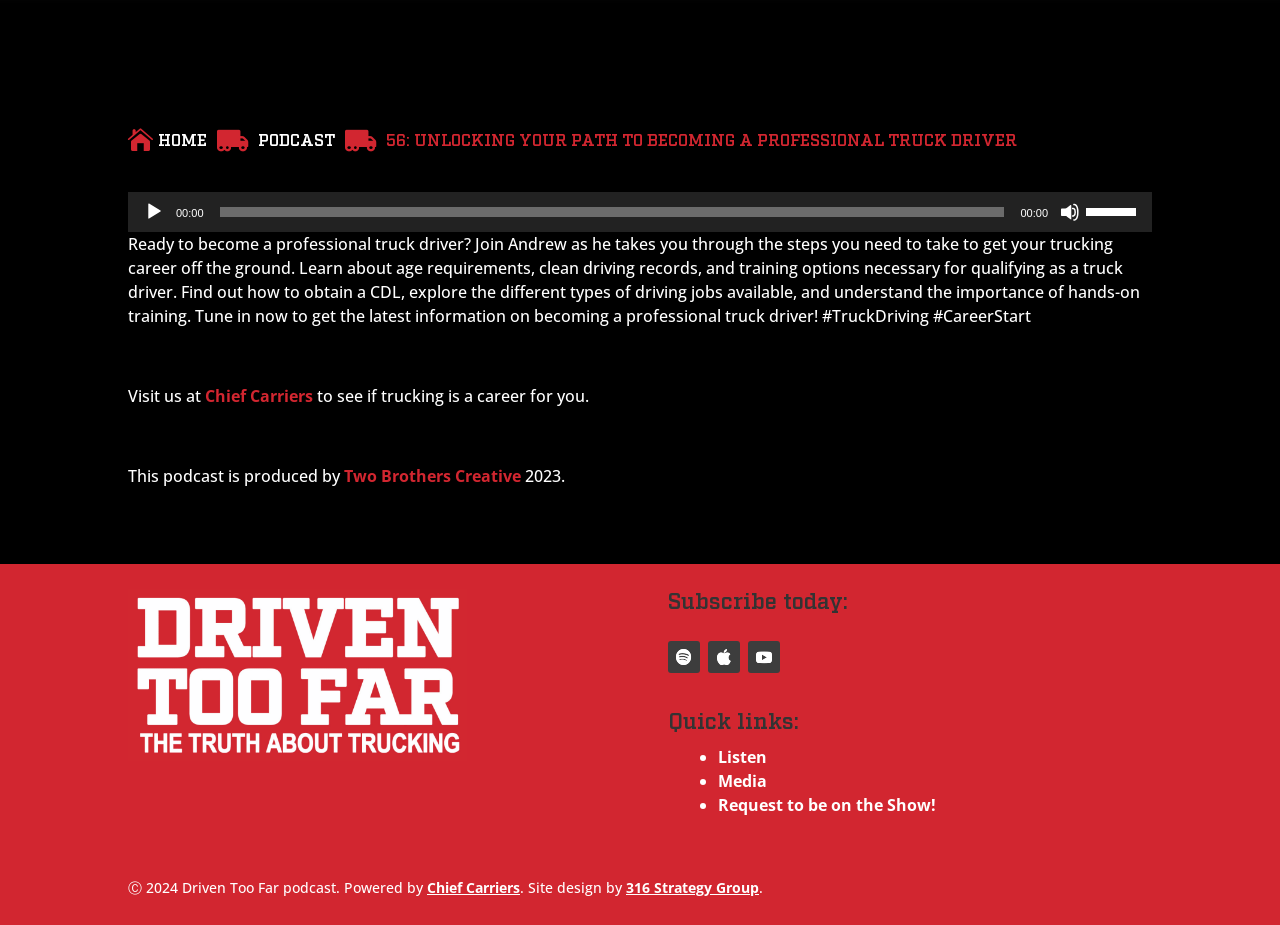Predict the bounding box coordinates for the UI element described as: "Chief Carriers". The coordinates should be four float numbers between 0 and 1, presented as [left, top, right, bottom].

[0.334, 0.949, 0.406, 0.969]